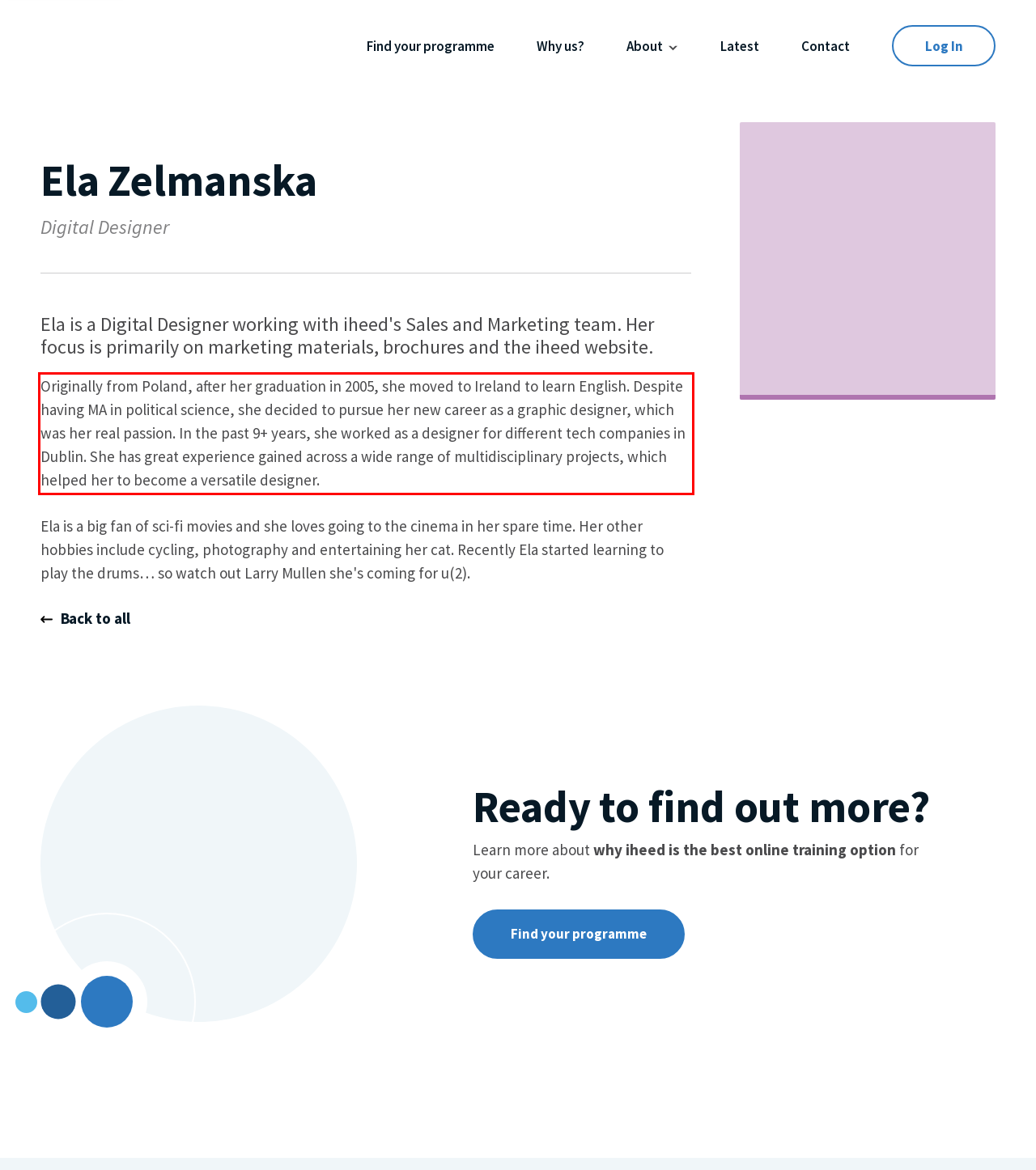Within the screenshot of a webpage, identify the red bounding box and perform OCR to capture the text content it contains.

Originally from Poland, after her graduation in 2005, she moved to Ireland to learn English. Despite having MA in political science, she decided to pursue her new career as a graphic designer, which was her real passion. In the past 9+ years, she worked as a designer for different tech companies in Dublin. She has great experience gained across a wide range of multidisciplinary projects, which helped her to become a versatile designer.